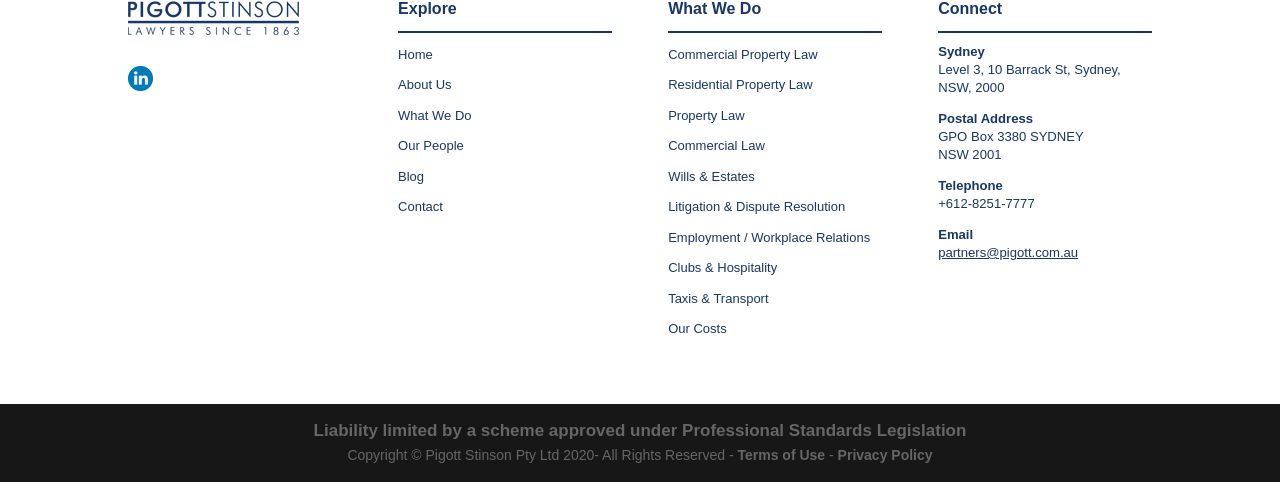What is the address of the law firm?
Can you provide a detailed and comprehensive answer to the question?

I found the address of the law firm by looking at the static text elements on the webpage, which mentions 'Level 3, 10 Barrack St, Sydney, NSW, 2000'.